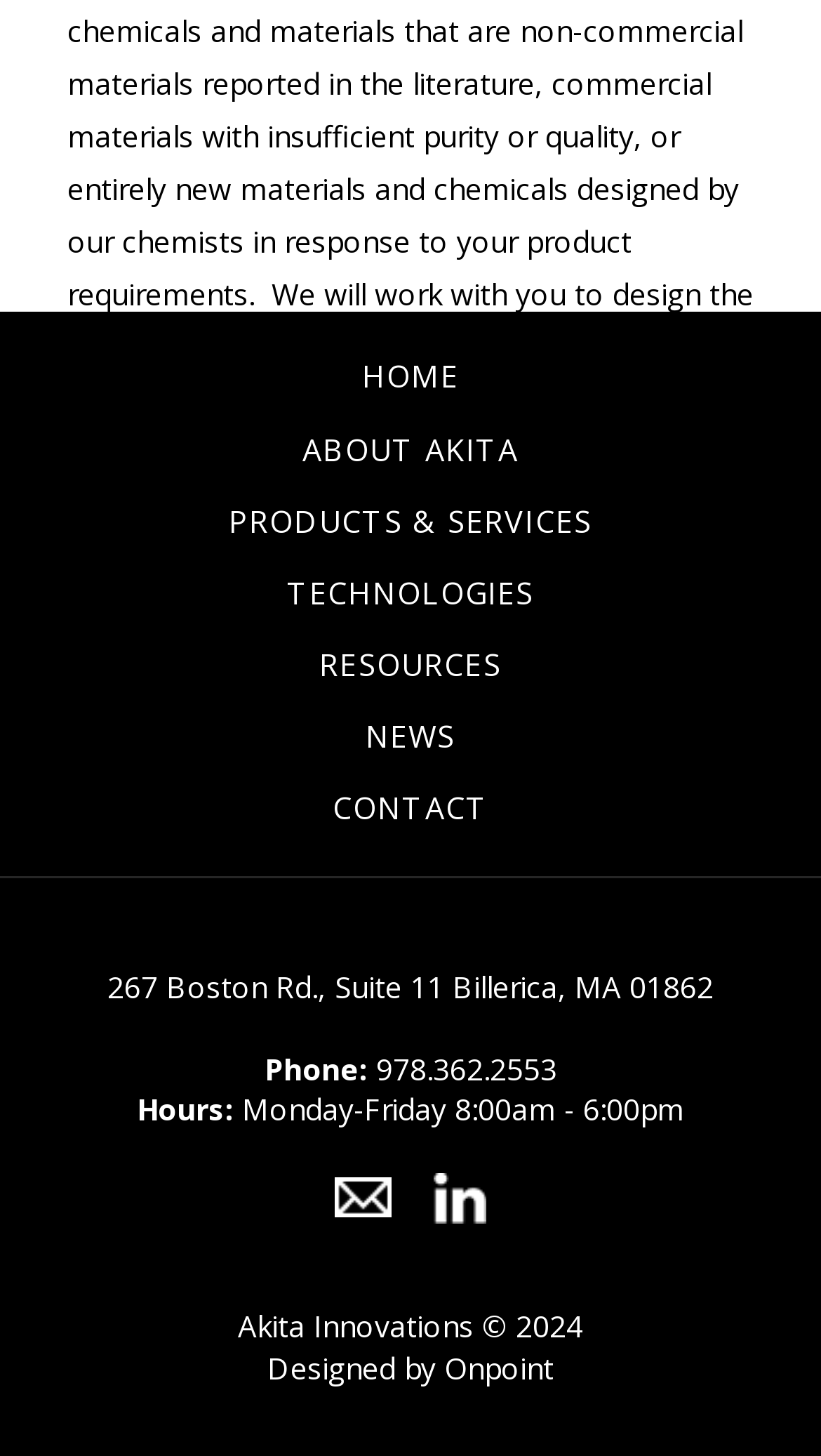How many navigation links are there?
Ensure your answer is thorough and detailed.

I counted the number of link elements within the LayoutTable element, which contains the navigation links. There are 7 links: 'HOME', 'ABOUT AKITA', 'PRODUCTS & SERVICES', 'TECHNOLOGIES', 'RESOURCES', 'NEWS', and 'CONTACT'.